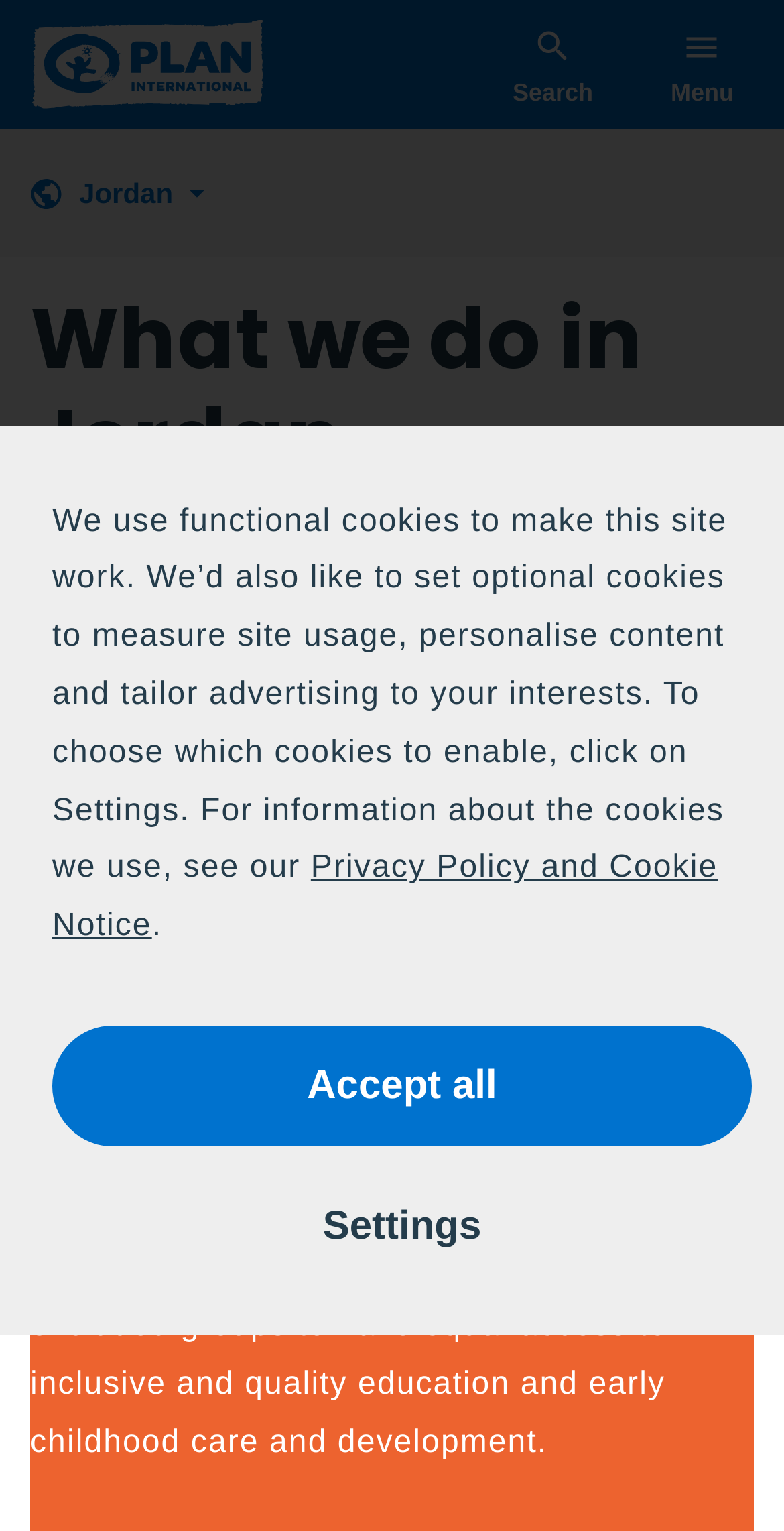Please determine and provide the text content of the webpage's heading.

What we do in Jordan